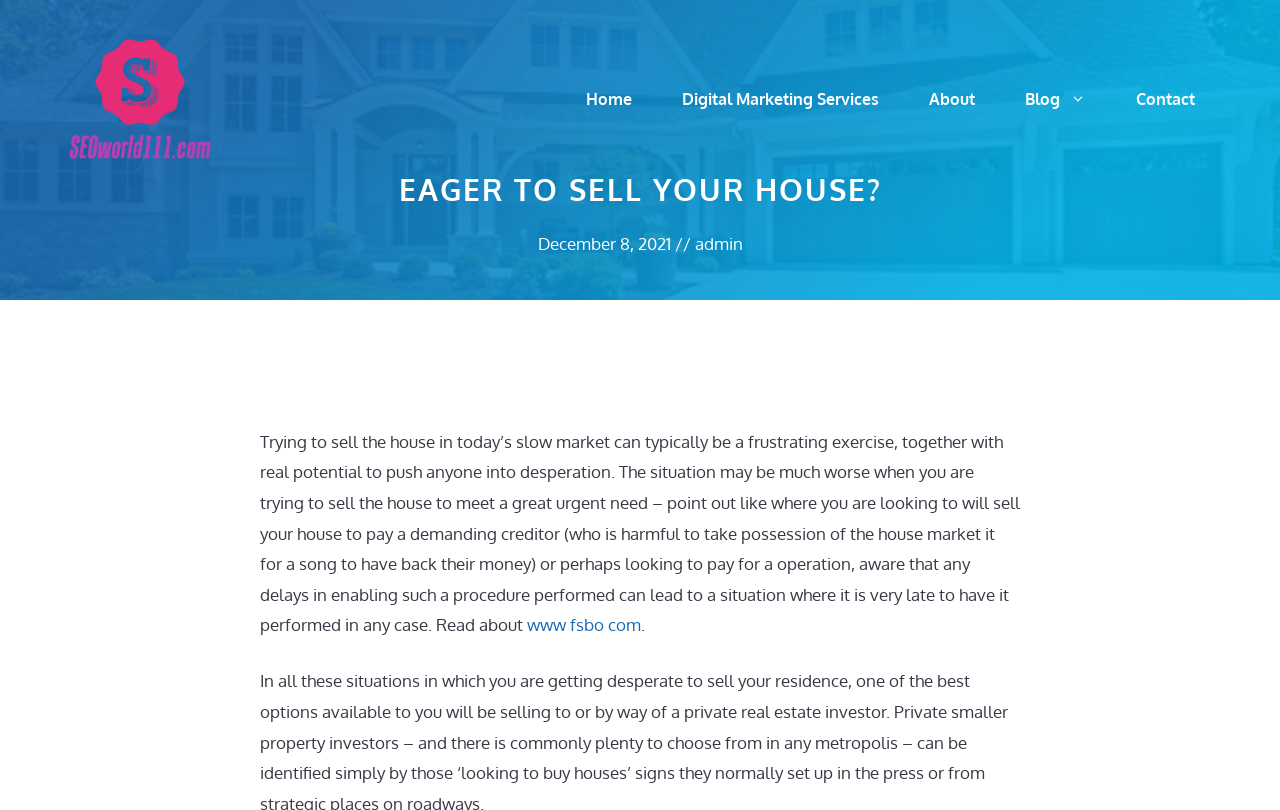Locate the bounding box coordinates of the clickable region to complete the following instruction: "Visit www.fsbo.com."

[0.412, 0.758, 0.501, 0.784]